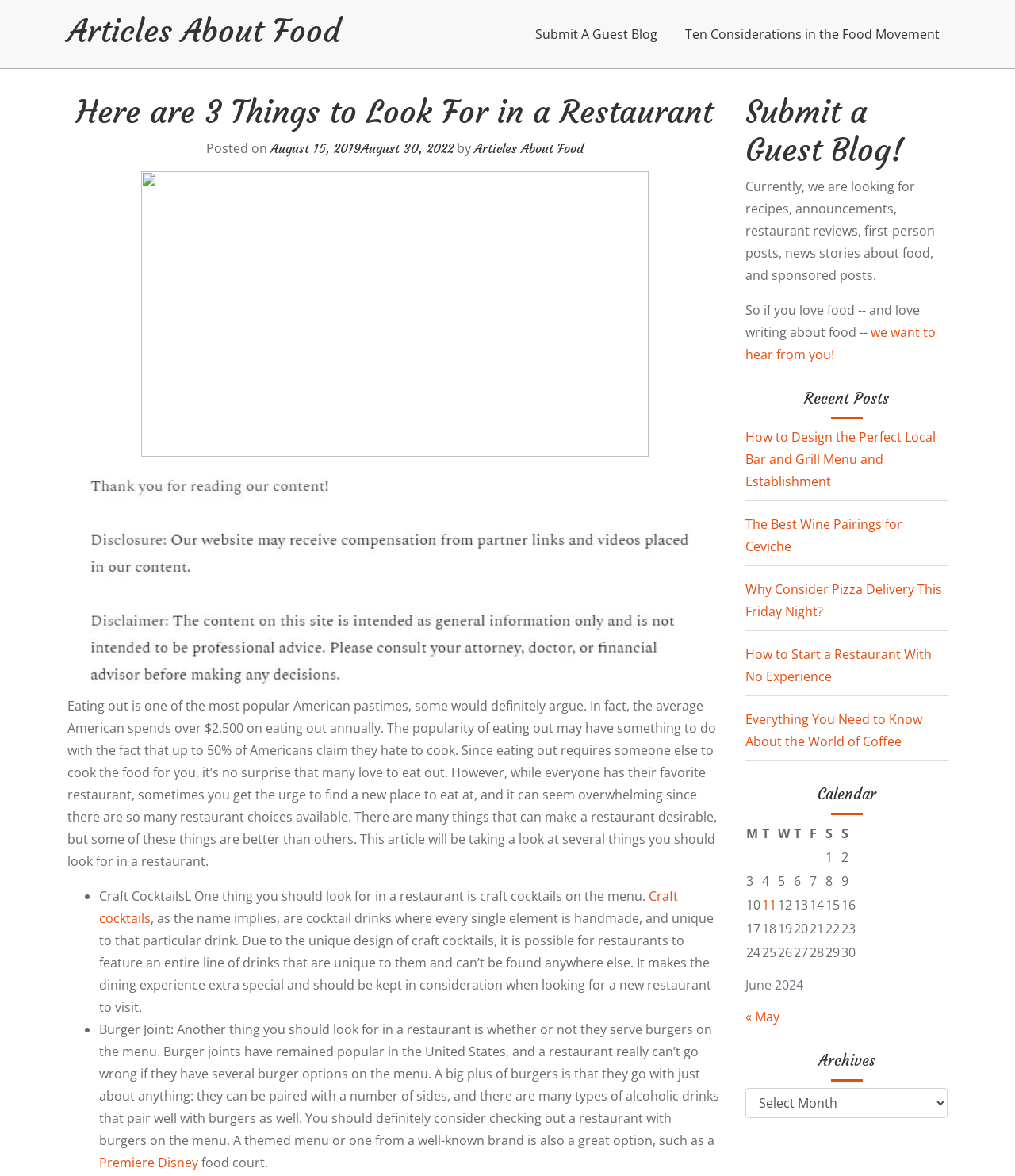Present a detailed account of what is displayed on the webpage.

This webpage is an article about food, specifically discussing what to look for in a restaurant. At the top, there is a header with the title "Here are 3 Things to Look For in a Restaurant" and a link to "Articles About Food". Below the header, there is a brief introduction to the article, followed by a paragraph of text that discusses the popularity of eating out in America.

The main content of the article is divided into three sections, each marked with a bullet point. The first section discusses the importance of craft cocktails on a restaurant's menu, while the second section talks about the appeal of burger joints. The third section is not fully described, but it appears to be discussing themed menus or well-known brands.

To the right of the main content, there is a sidebar with several sections. The top section has links to submit a guest blog, with a brief description of the types of content being sought. Below this, there is a list of recent posts, with links to articles about designing a local bar and grill menu, wine pairings for ceviche, and more. Further down, there is a calendar for June 2024, with a table showing the days of the month and a few posts published on specific dates.

At the very top of the page, there are three links: "Articles About Food", "Submit A Guest Blog", and "Ten Considerations in the Food Movement". There is also an image below the header, but its content is not described.